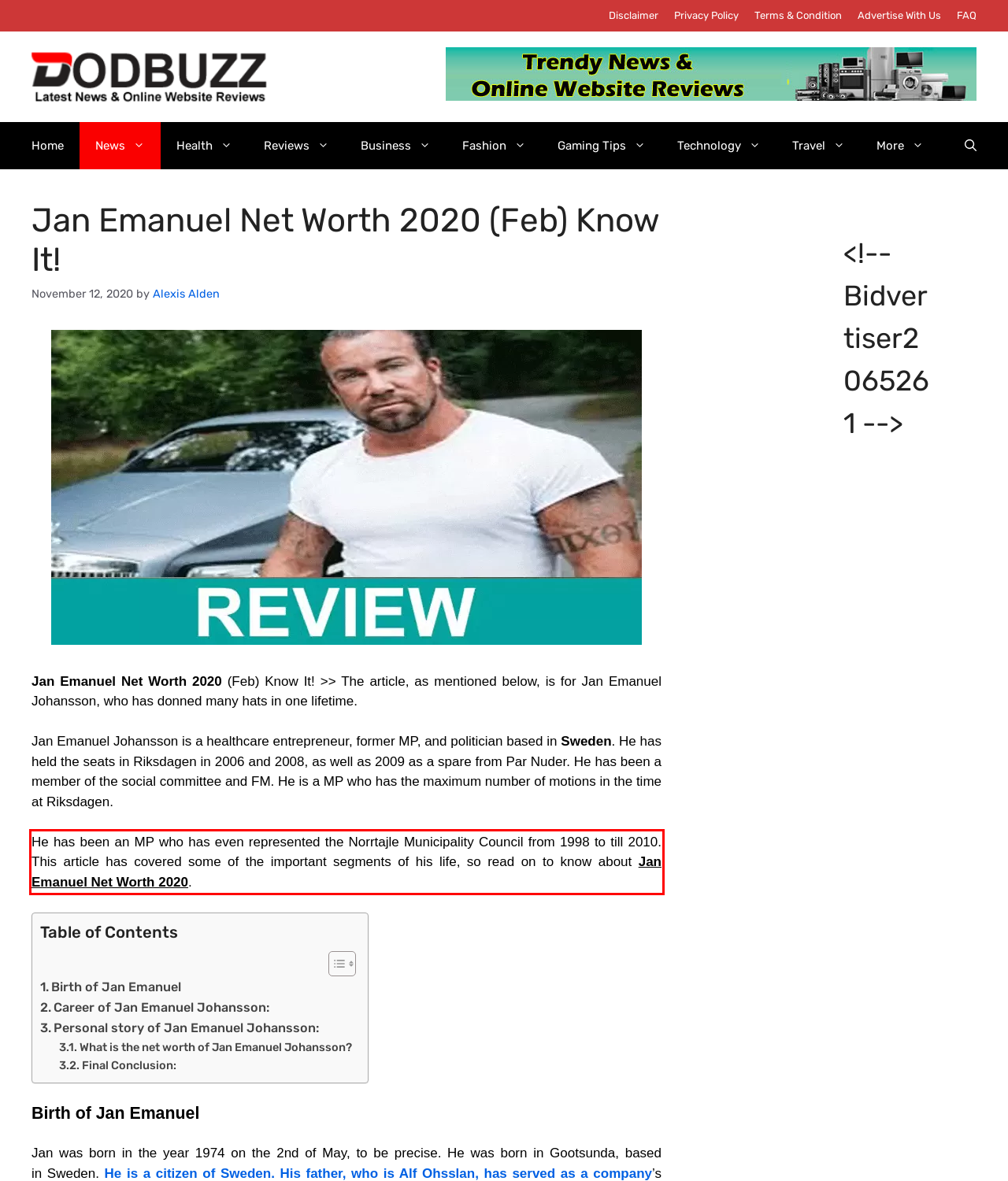Given a screenshot of a webpage, locate the red bounding box and extract the text it encloses.

He has been an MP who has even represented the Norrtajle Municipality Council from 1998 to till 2010. This article has covered some of the important segments of his life, so read on to know about Jan Emanuel Net Worth 2020.